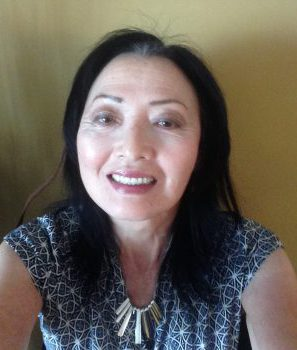What is the style of the woman's hair?
Refer to the image and provide a thorough answer to the question.

The woman in the image has long, dark hair styled in loose waves, which adds to her approachable demeanor.